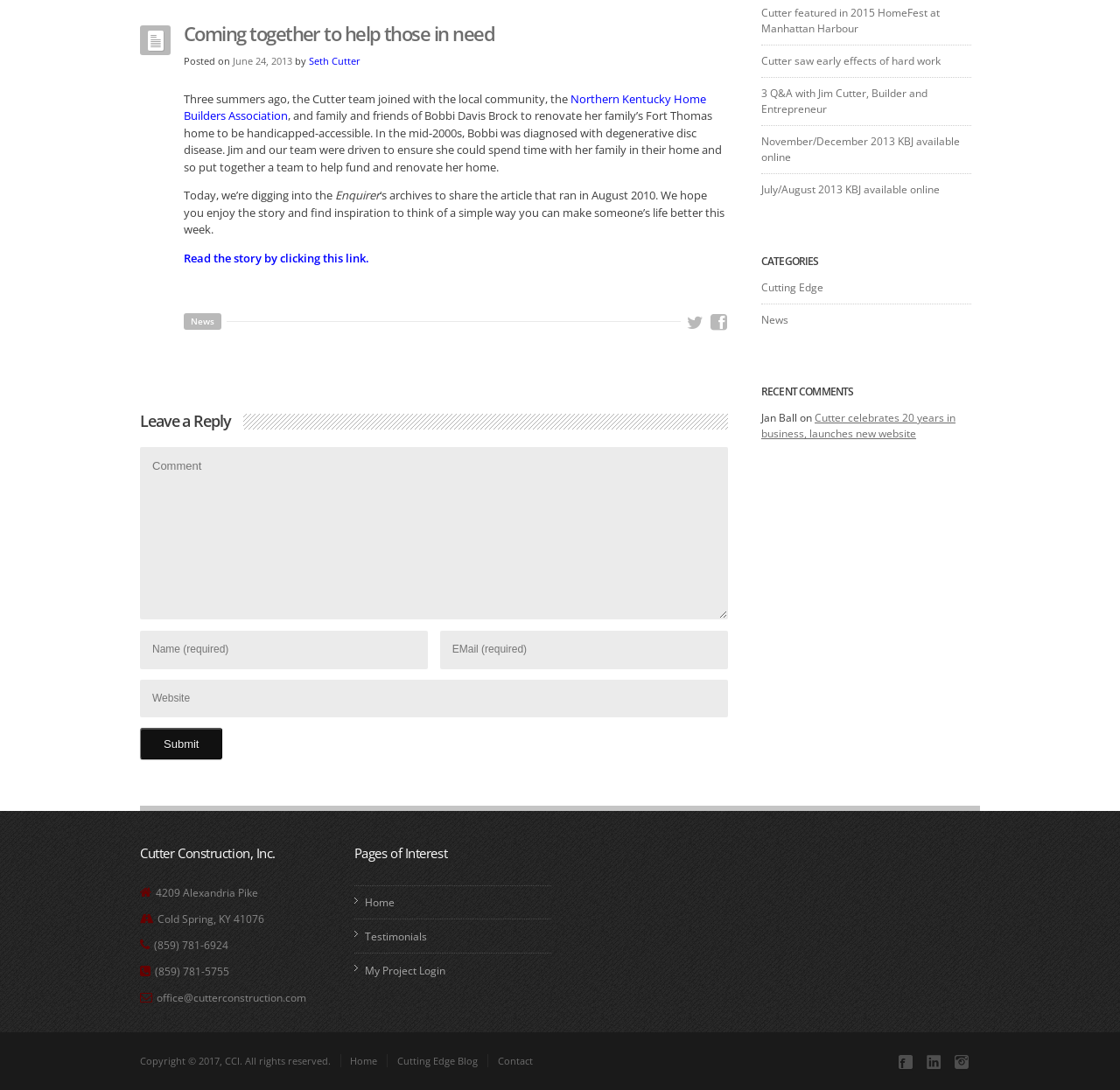Predict the bounding box for the UI component with the following description: "name="comment" placeholder="Comment"".

[0.125, 0.41, 0.65, 0.568]